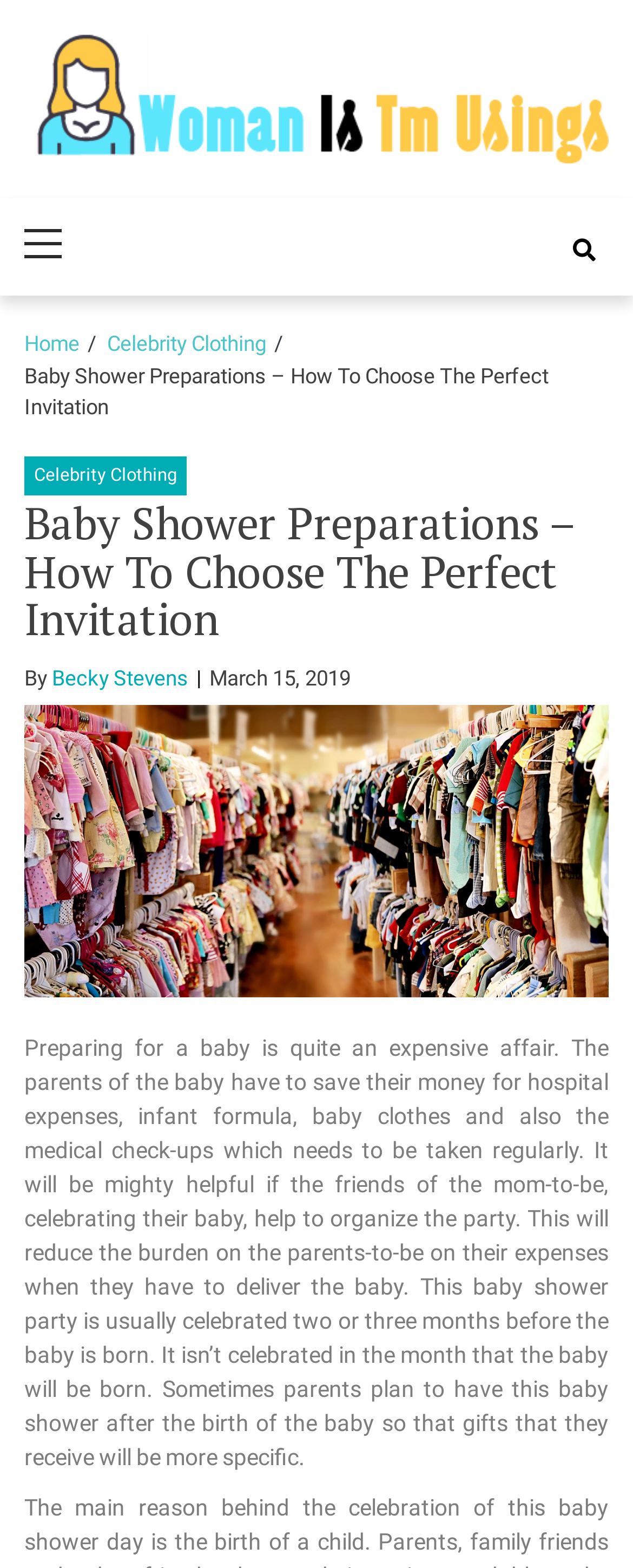What are some expenses that parents need to save for?
Please provide a comprehensive and detailed answer to the question.

The article mentions that preparing for a baby is quite an expensive affair, and parents need to save their money for hospital expenses, infant formula, baby clothes, and also the medical check-ups which need to be taken regularly.